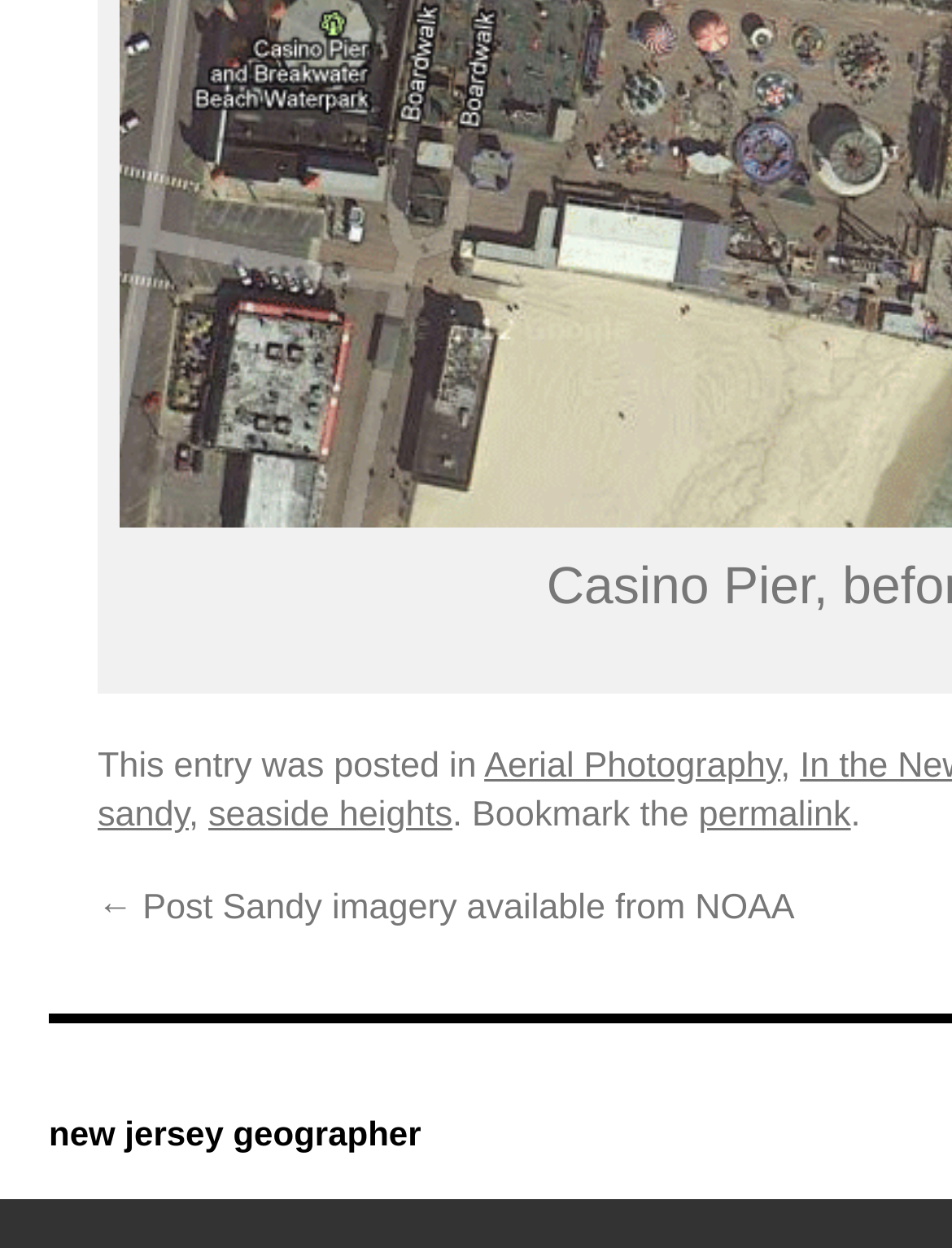Please find the bounding box coordinates (top-left x, top-left y, bottom-right x, bottom-right y) in the screenshot for the UI element described as follows: permalink

[0.734, 0.638, 0.894, 0.67]